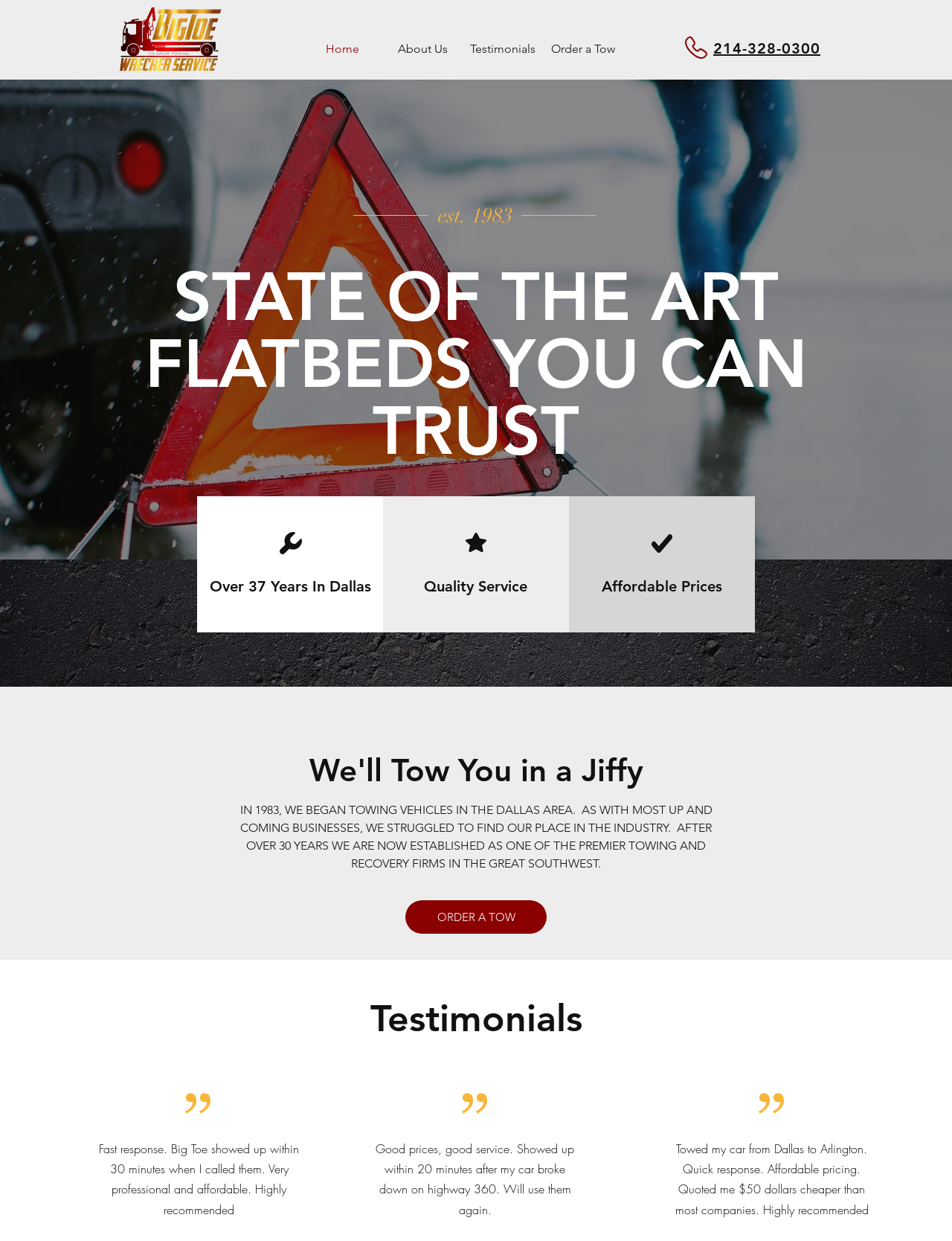Please answer the following question using a single word or phrase: 
What is the purpose of the 'Order a Tow' button?

To order a tow truck